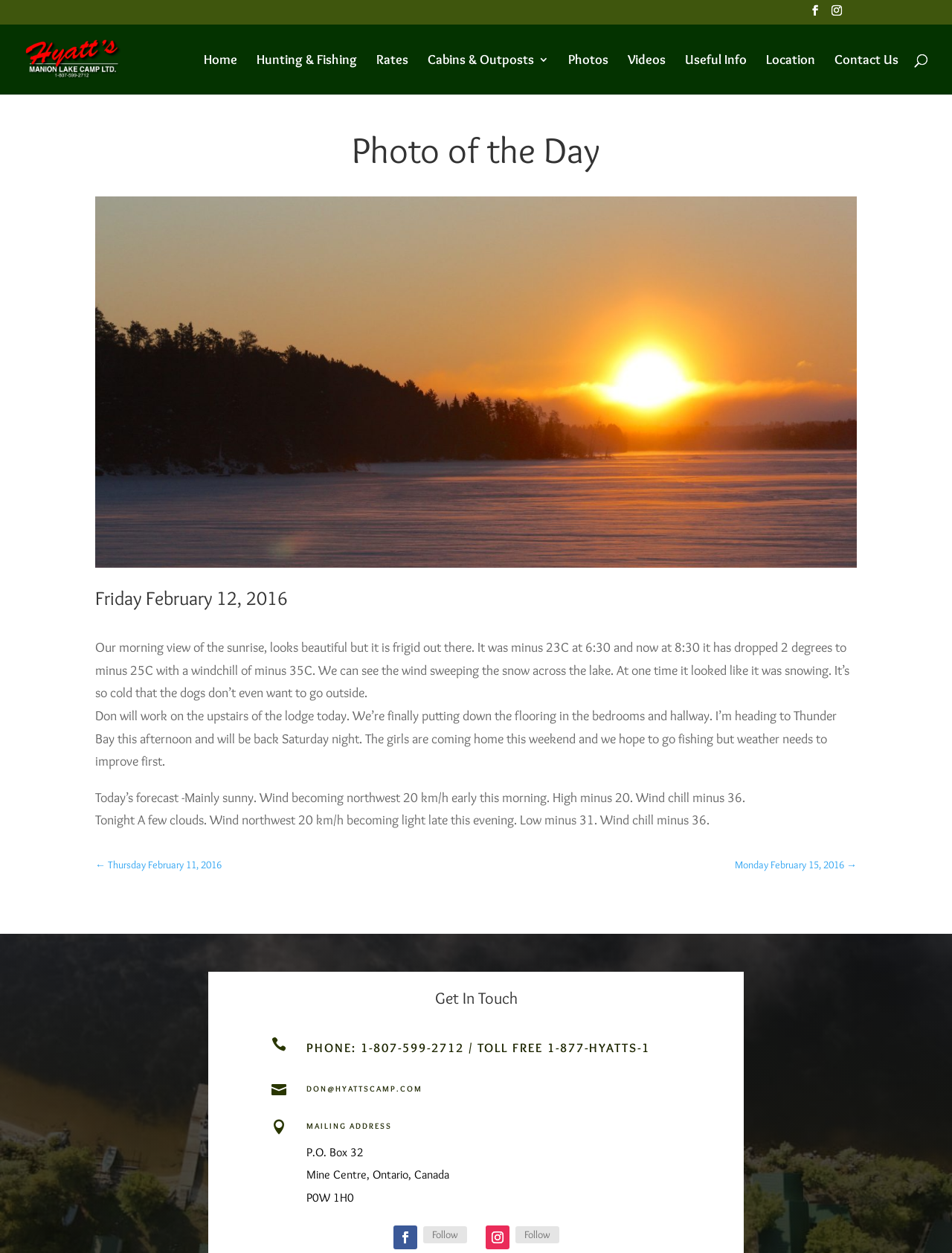Please provide a detailed answer to the question below by examining the image:
What is the temperature at 6:30?

I found the answer by reading the text under the 'Photo of the Day' heading. It says 'It was minus 23C at 6:30...'.